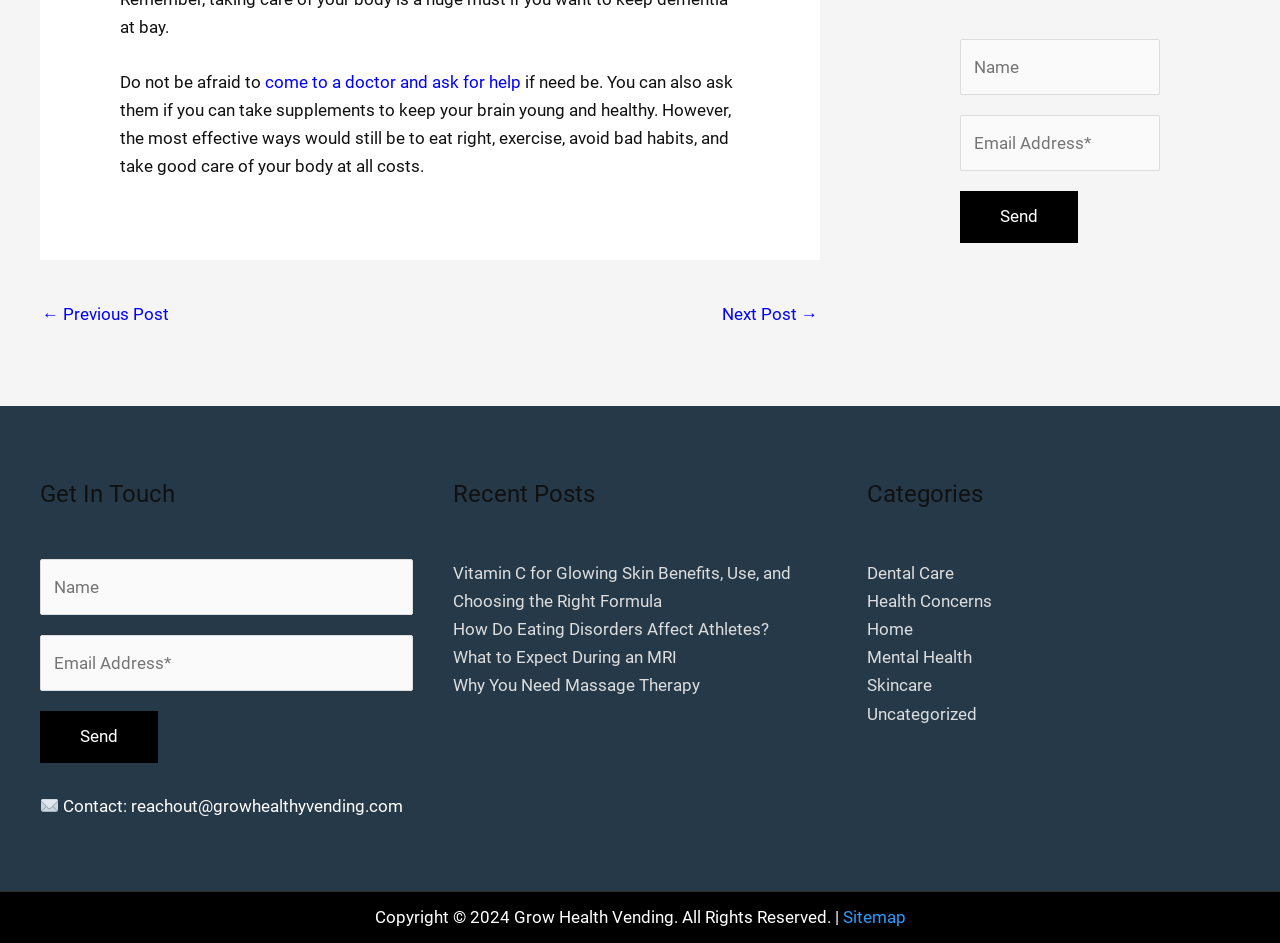Identify the coordinates of the bounding box for the element that must be clicked to accomplish the instruction: "fill in the 'Name' textbox".

[0.75, 0.042, 0.906, 0.1]